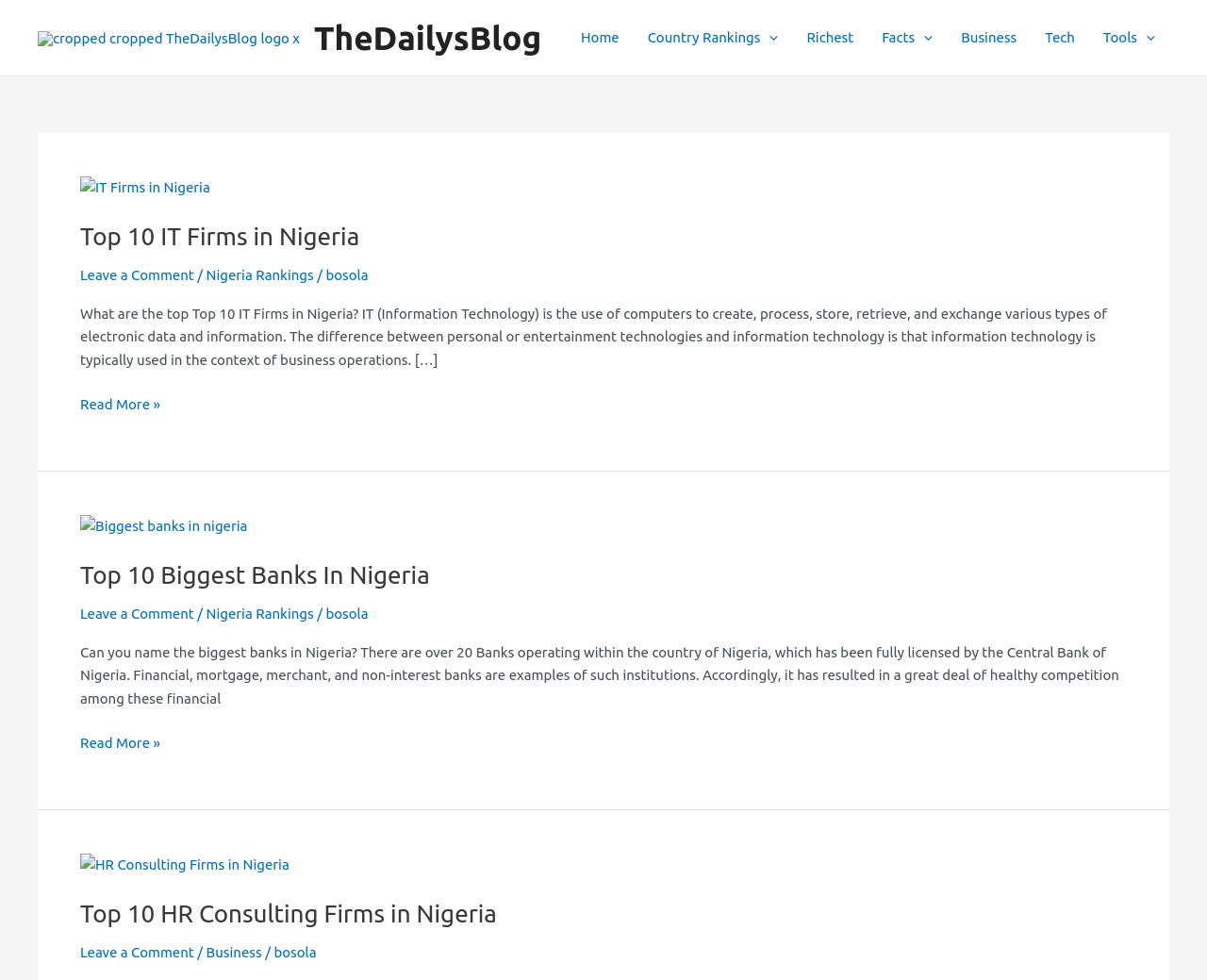How many images are in the second article?
Please respond to the question with as much detail as possible.

The second article is located below the first article, and it has a heading 'Top 10 Biggest Banks In Nigeria'. Upon closer inspection, I found one image in this article, which is an image related to 'Biggest banks in nigeria'.